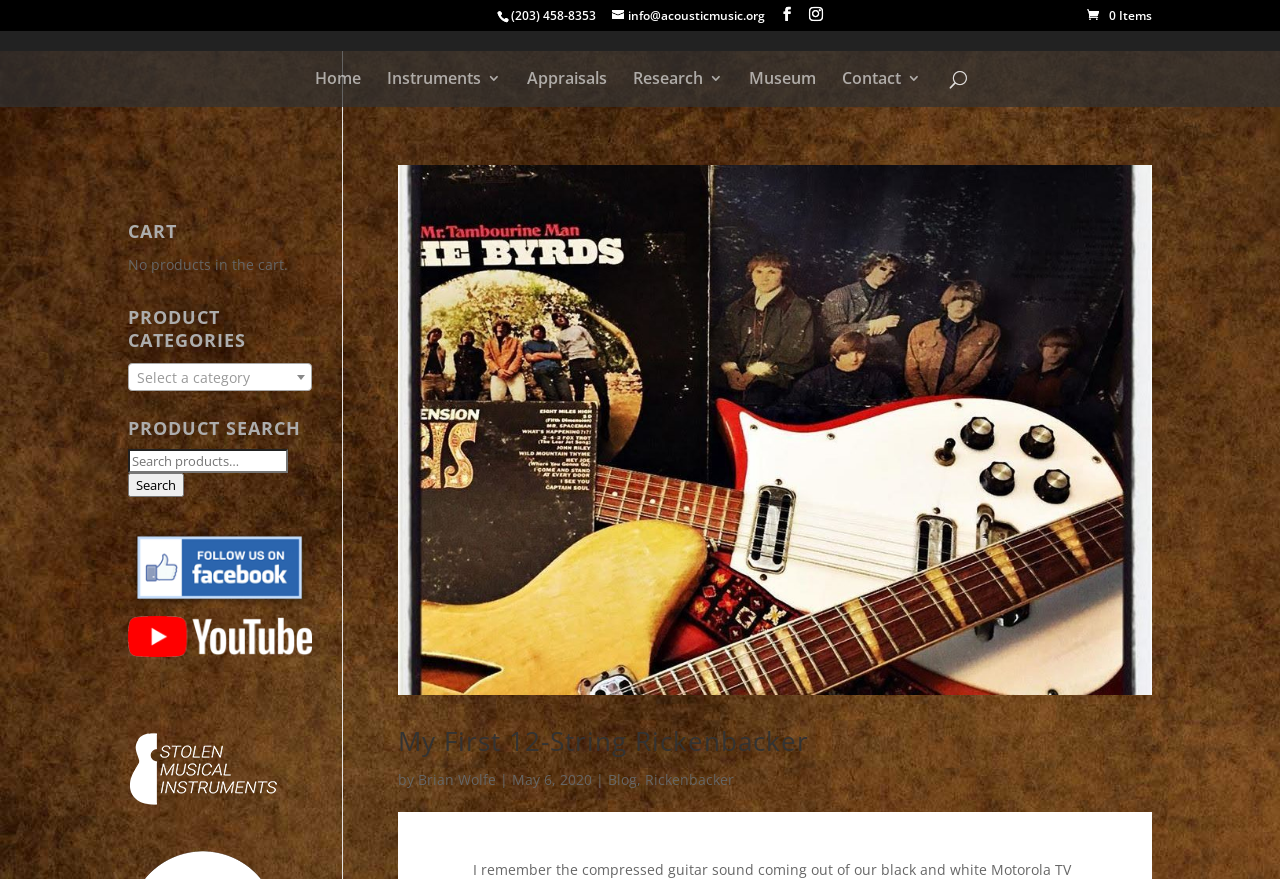Please identify the bounding box coordinates of the element's region that I should click in order to complete the following instruction: "Visit AcousticMusic.Org on Facebook". The bounding box coordinates consist of four float numbers between 0 and 1, i.e., [left, top, right, bottom].

[0.1, 0.676, 0.244, 0.697]